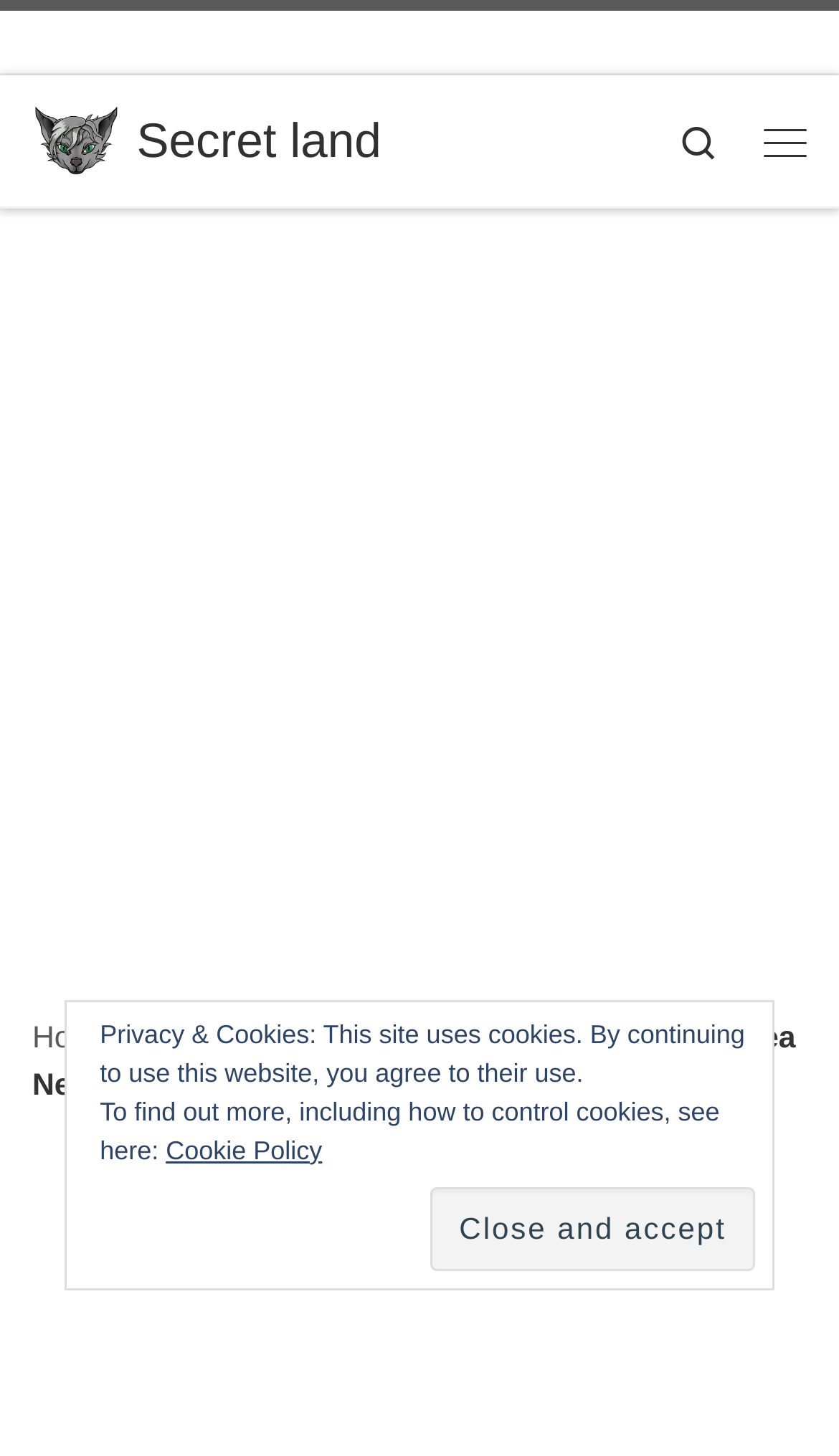Please locate the clickable area by providing the bounding box coordinates to follow this instruction: "search something".

[0.779, 0.052, 0.885, 0.142]